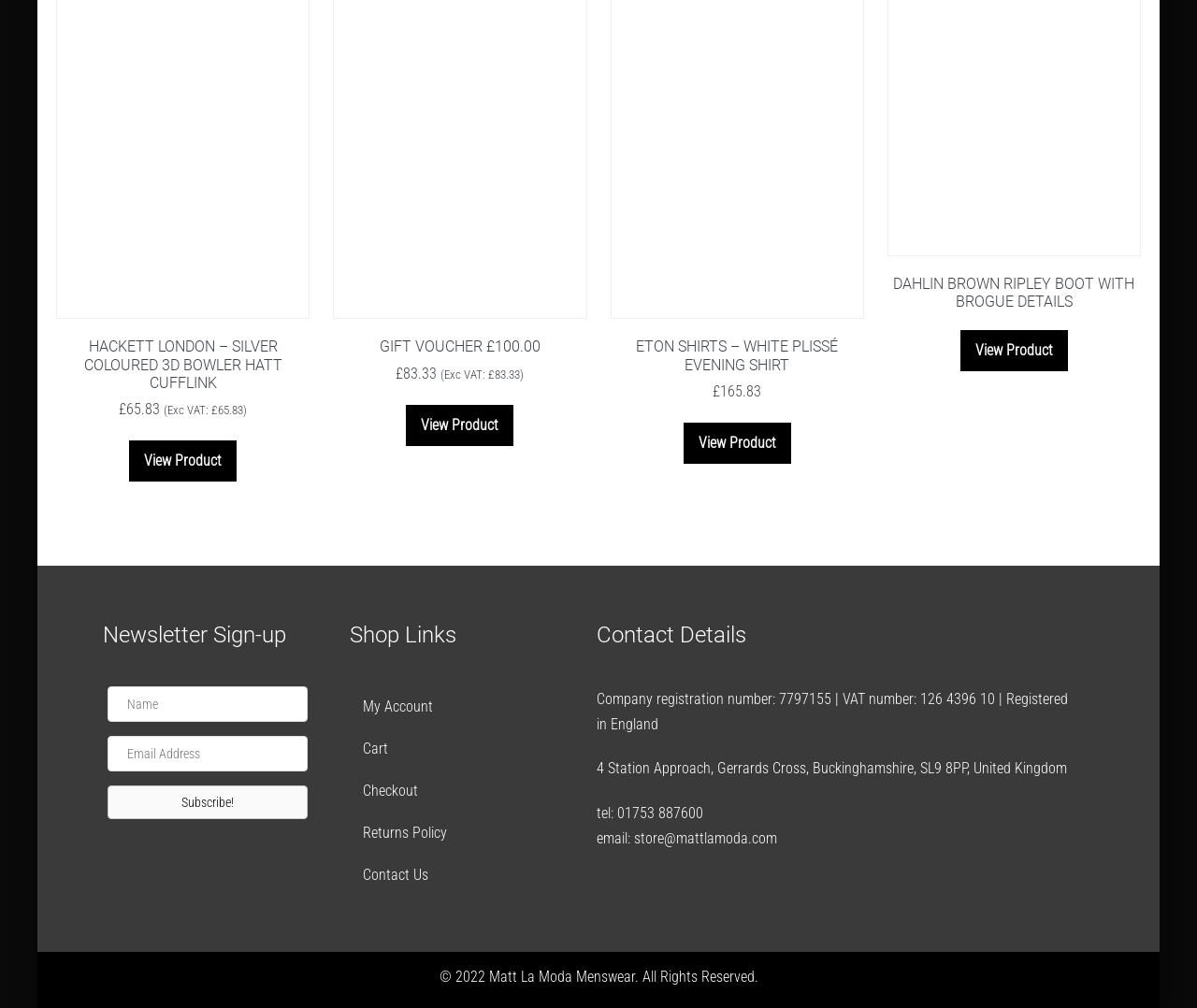What is the VAT number?
Analyze the image and provide a thorough answer to the question.

The VAT number is 126 4396 10, which is mentioned in the Contact Details section of the webpage, specifically in the StaticText element with the text 'Company registration number: 7797155 | VAT number: 126 4396 10 | Registered in England'.